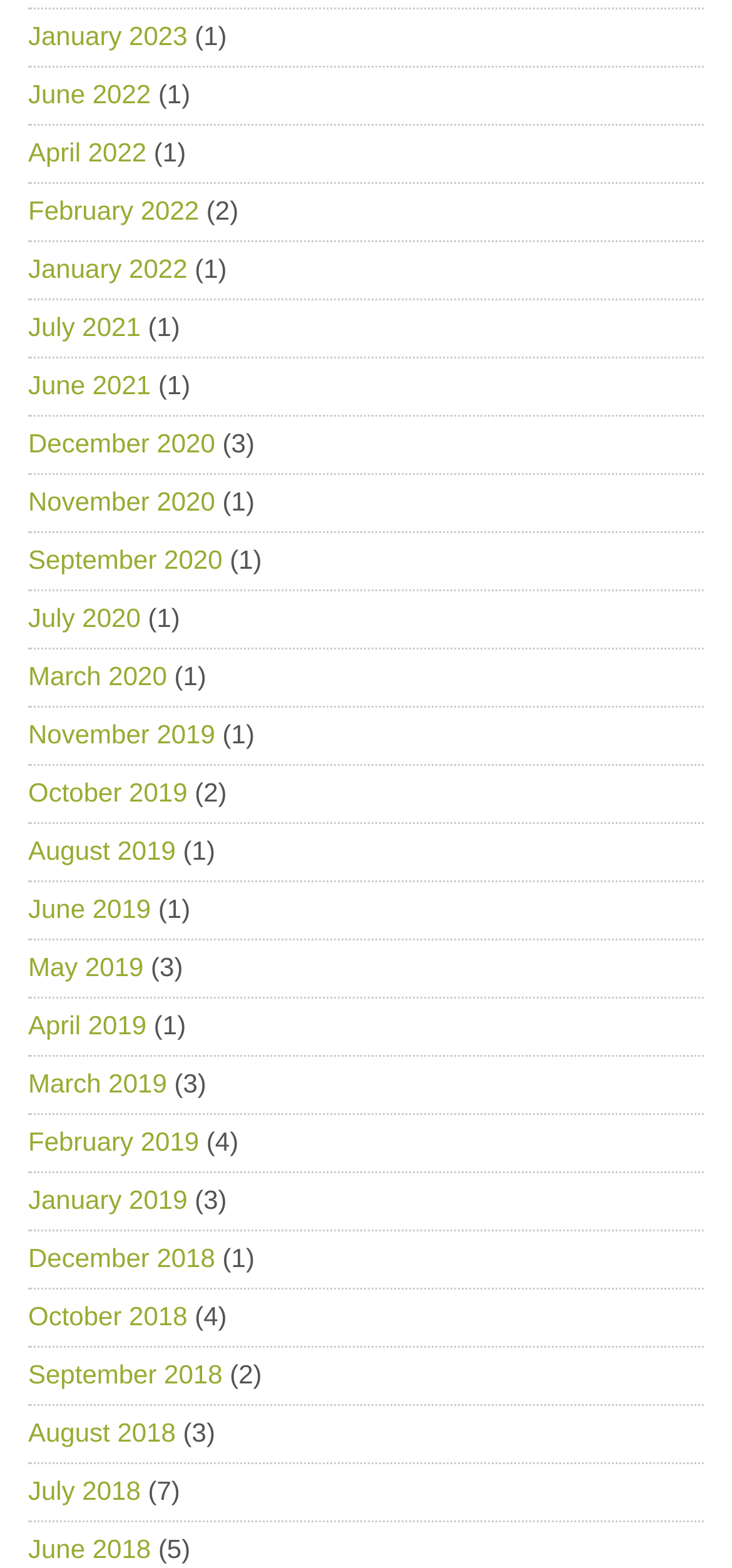How many months are listed in the year 2022 on this webpage?
Examine the webpage screenshot and provide an in-depth answer to the question.

I looked at the text content of the link elements and found that there are three months listed in the year 2022: April 2022, February 2022, and January 2022.